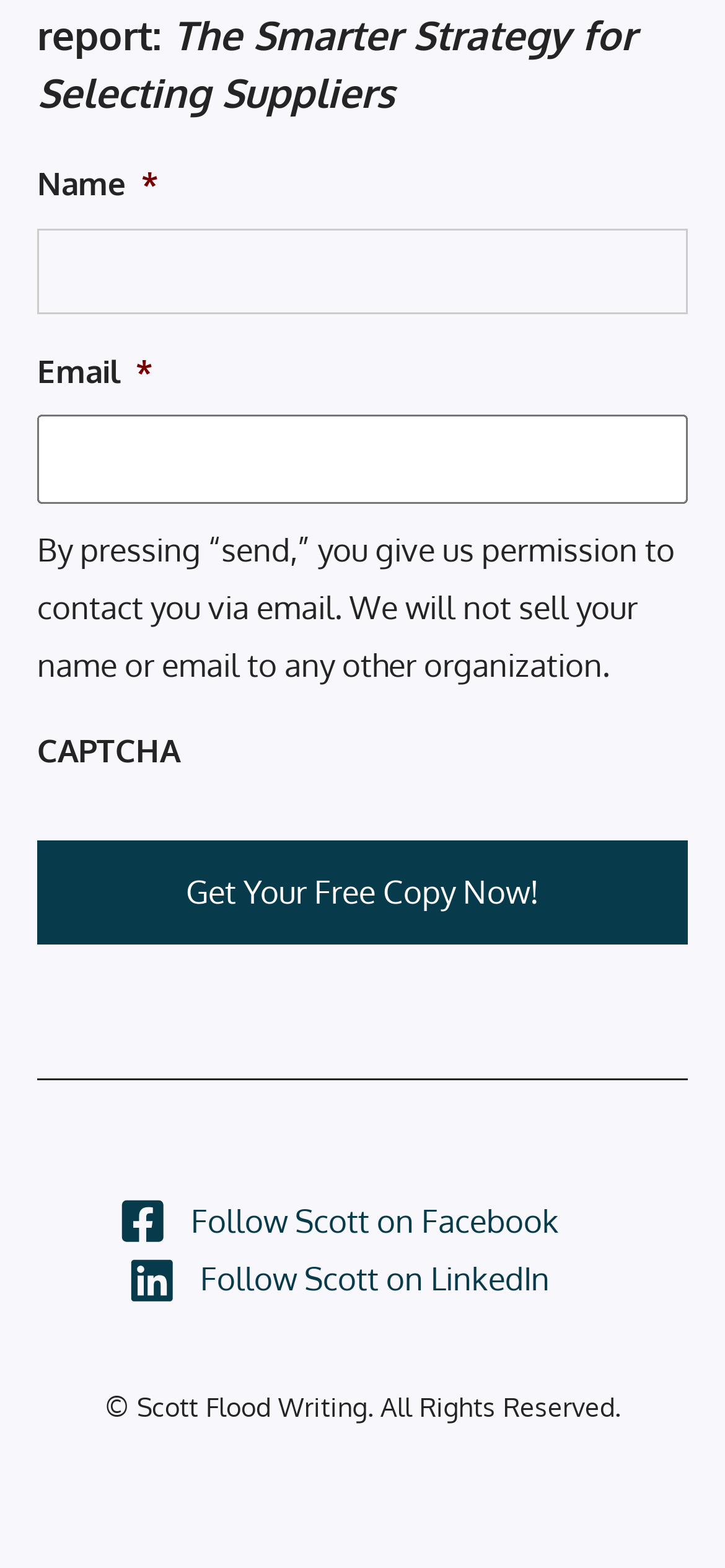What will happen when the 'Get Your Free Copy Now!' button is clicked?
Ensure your answer is thorough and detailed.

When the 'Get Your Free Copy Now!' button is clicked, it implies that the user is giving permission to the website to contact them via email, as stated in the text above the button.